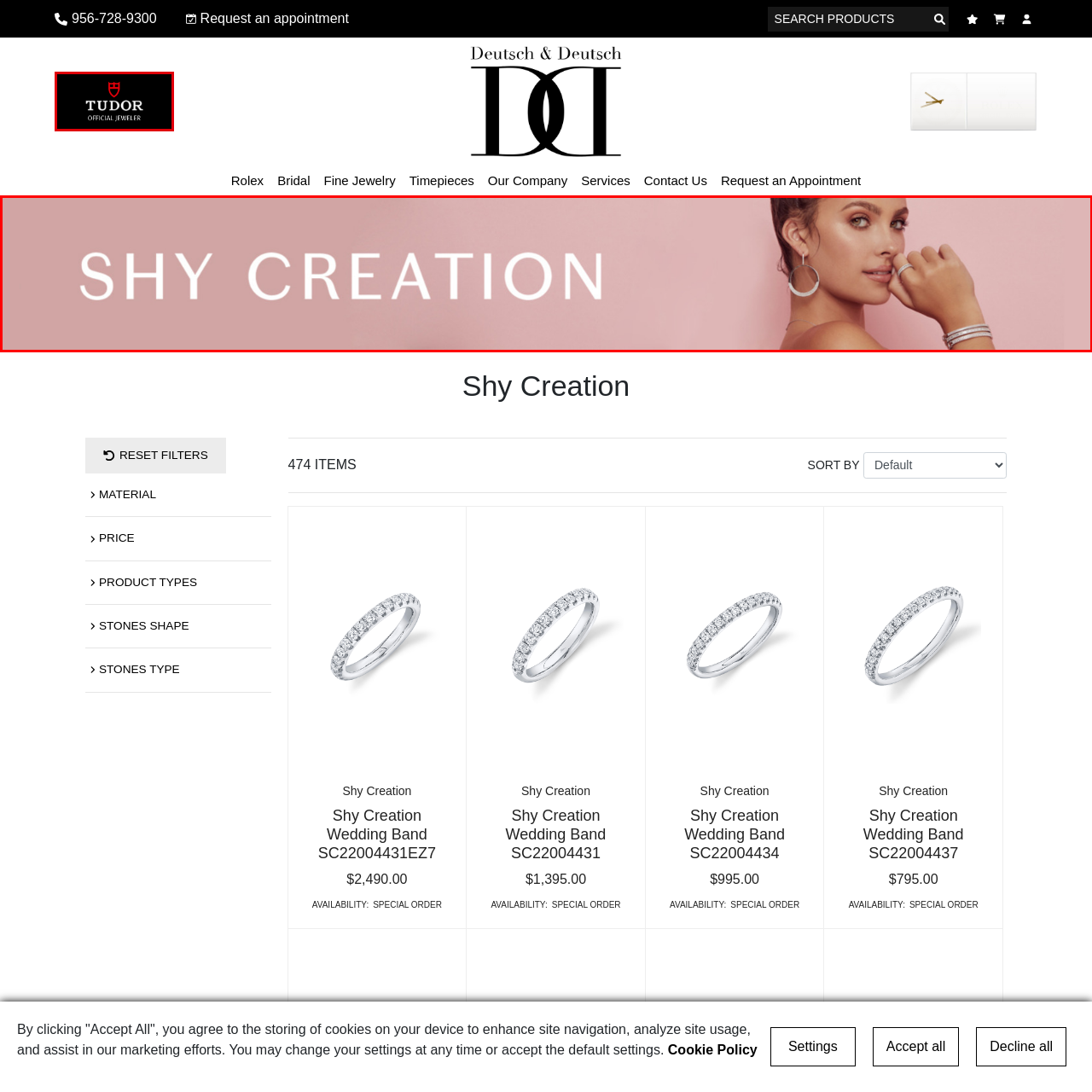What is the purpose of the promotional visual?
Review the content shown inside the red bounding box in the image and offer a detailed answer to the question, supported by the visual evidence.

The caption states that the imagery aims to attract potential customers with its blend of contemporary style and elegance, suggesting that the promotional visual is intended to draw in customers to explore the brand's offerings.